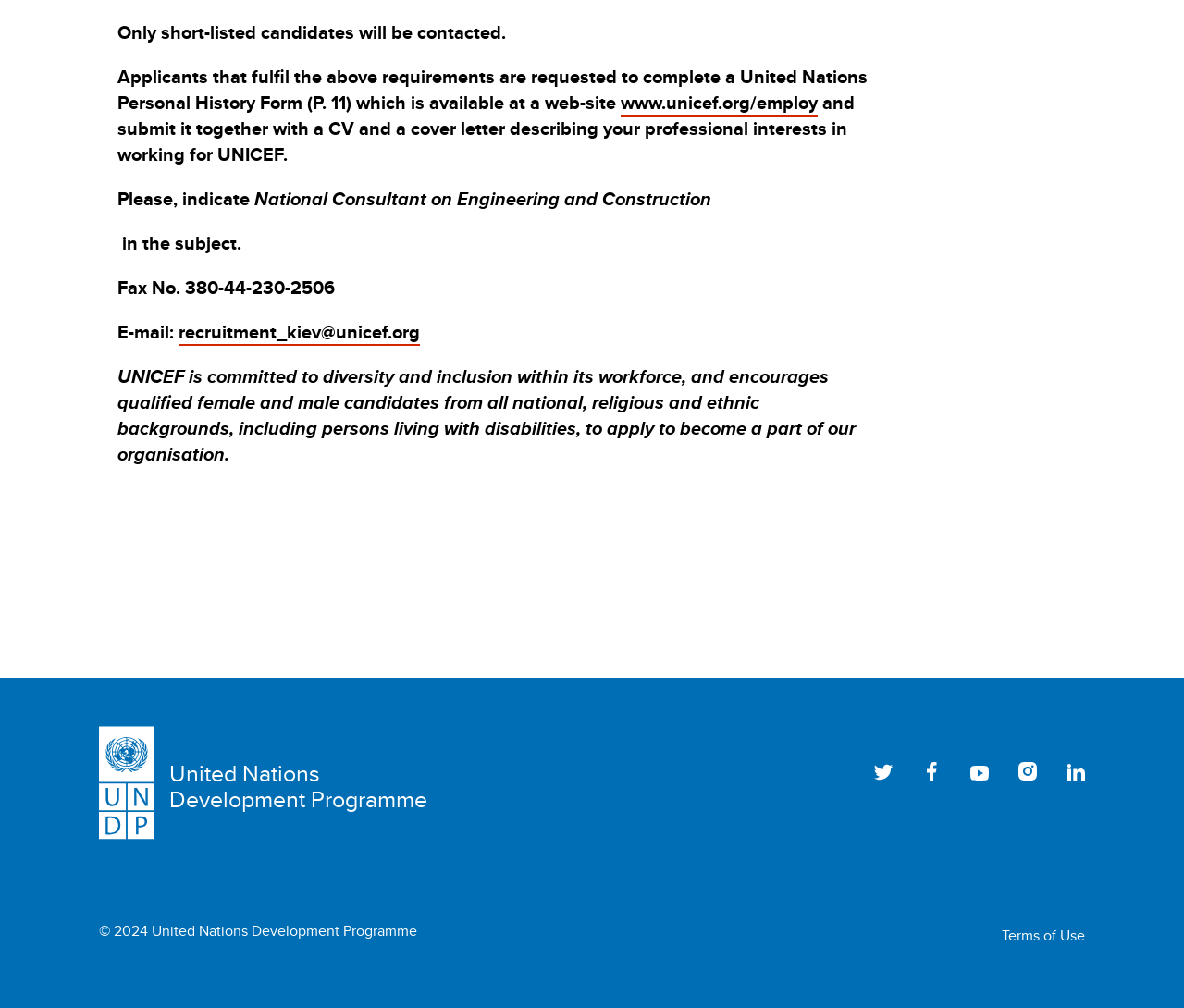Provide the bounding box coordinates of the HTML element this sentence describes: "recruitment_kiev@unicef.org". The bounding box coordinates consist of four float numbers between 0 and 1, i.e., [left, top, right, bottom].

[0.151, 0.316, 0.354, 0.344]